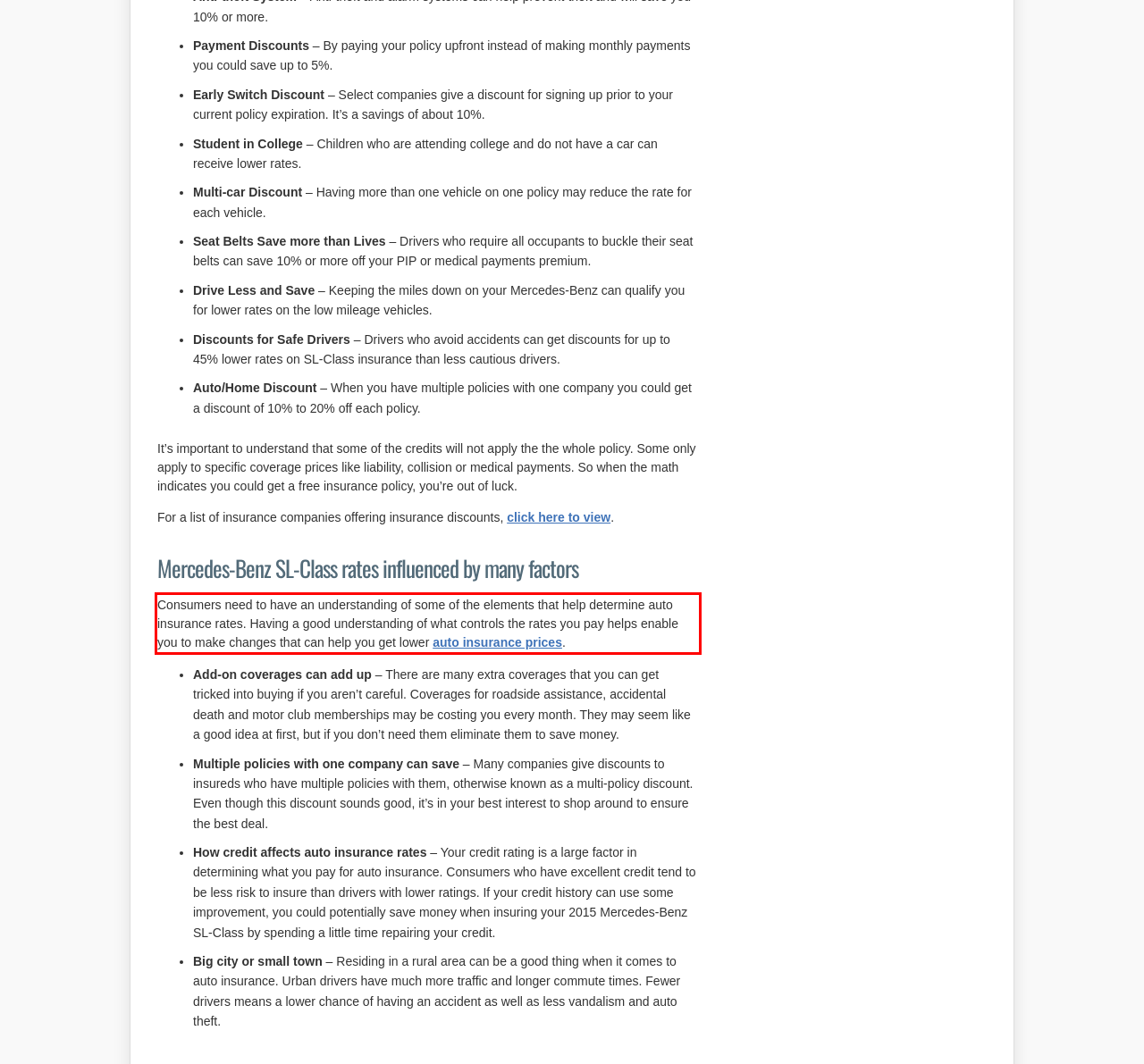Inspect the webpage screenshot that has a red bounding box and use OCR technology to read and display the text inside the red bounding box.

Consumers need to have an understanding of some of the elements that help determine auto insurance rates. Having a good understanding of what controls the rates you pay helps enable you to make changes that can help you get lower auto insurance prices.